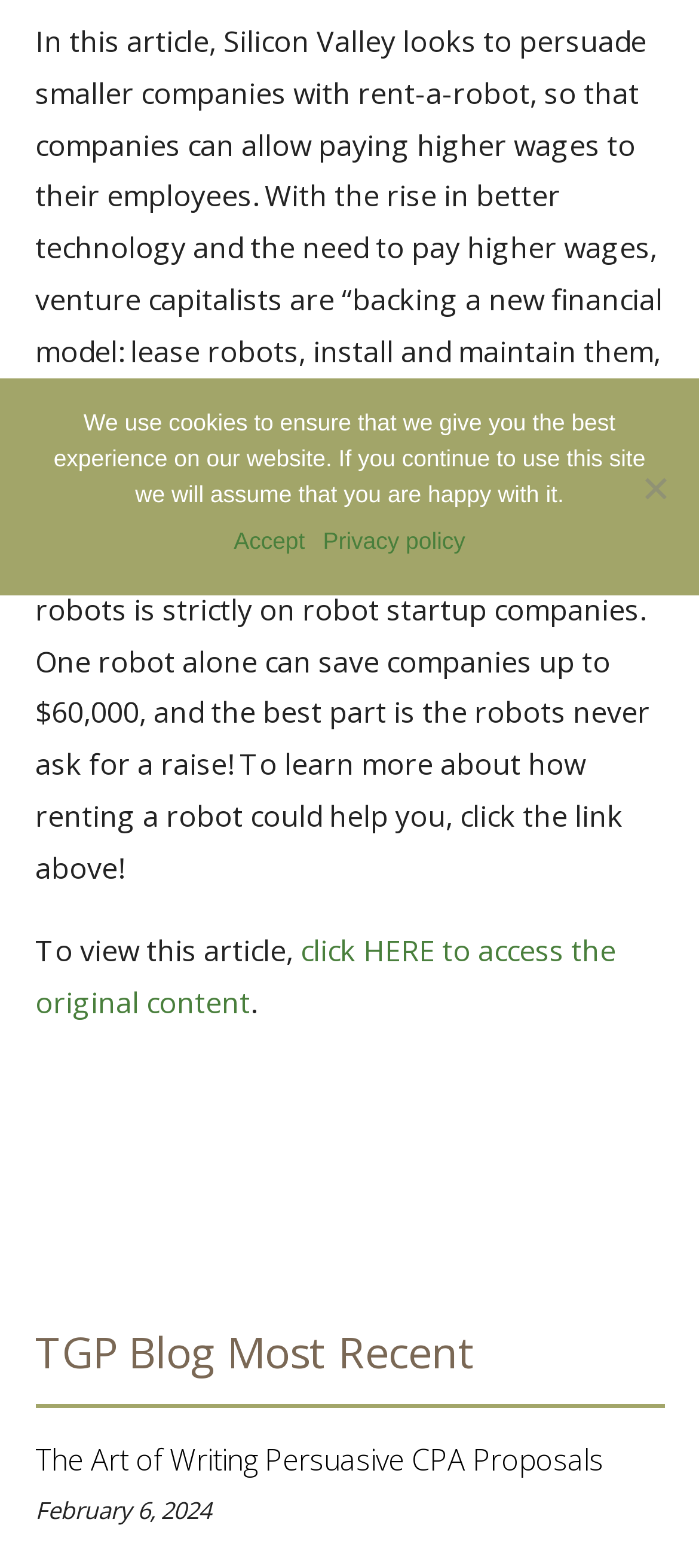Using the given description, provide the bounding box coordinates formatted as (top-left x, top-left y, bottom-right x, bottom-right y), with all values being floating point numbers between 0 and 1. Description: Accept

[0.334, 0.334, 0.436, 0.357]